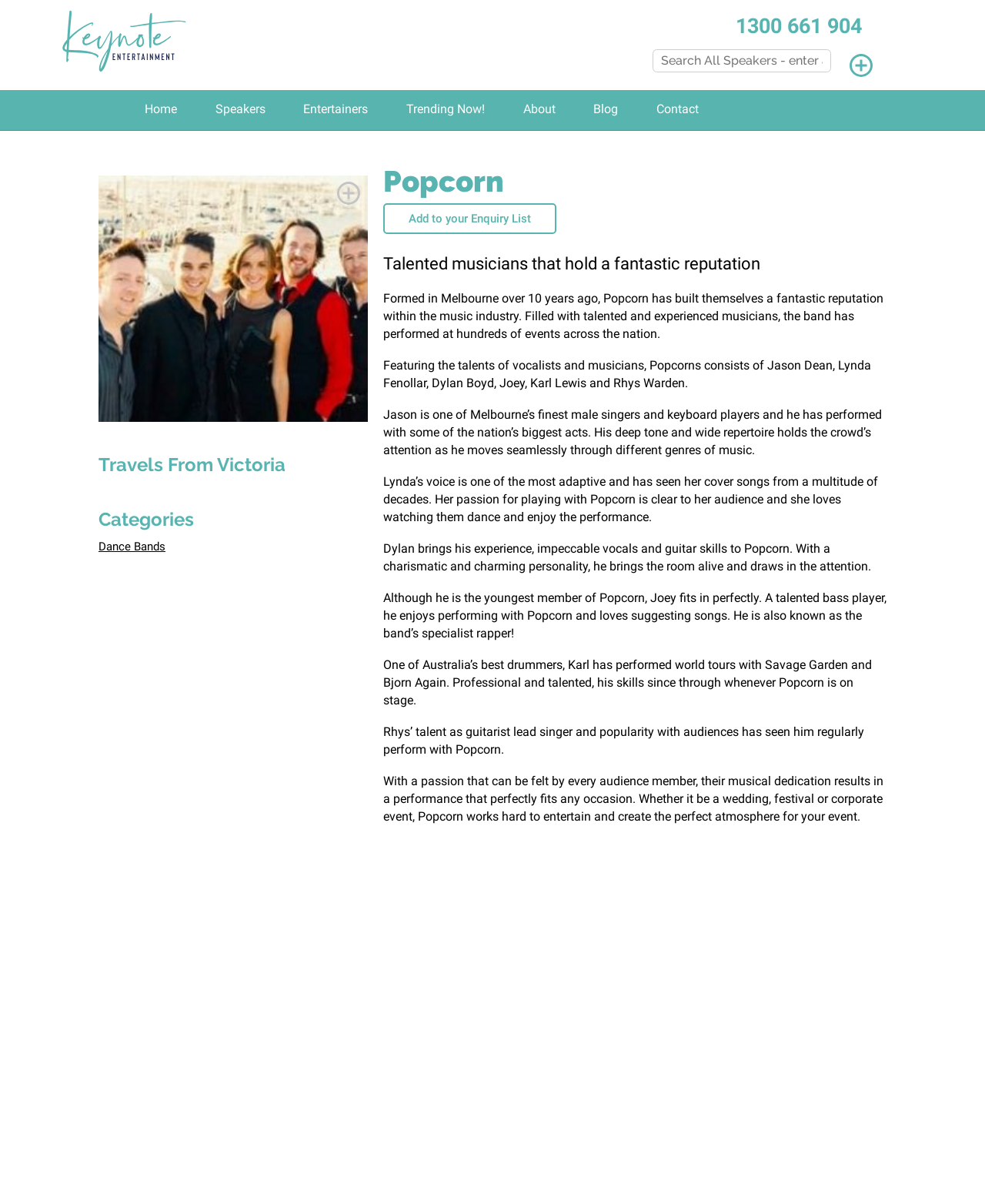Specify the bounding box coordinates of the area to click in order to execute this command: 'Search for a speaker'. The coordinates should consist of four float numbers ranging from 0 to 1, and should be formatted as [left, top, right, bottom].

[0.662, 0.041, 0.844, 0.06]